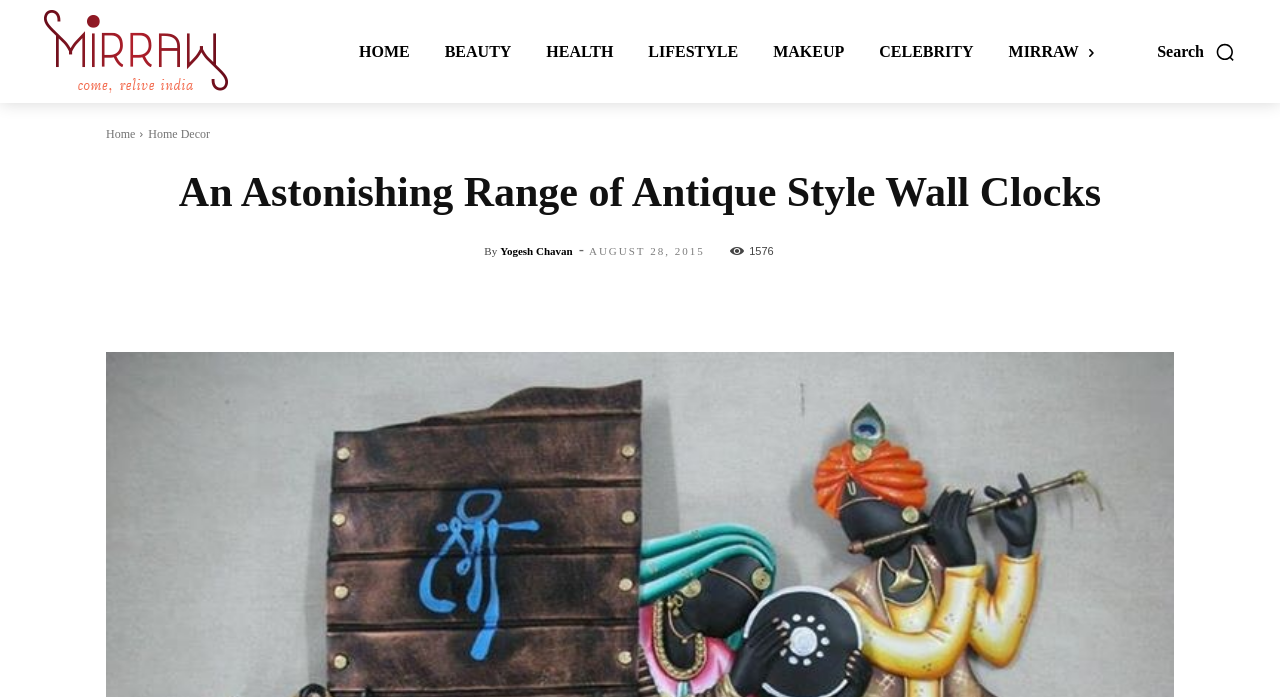Could you specify the bounding box coordinates for the clickable section to complete the following instruction: "Visit the Mirraw Blog"?

[0.034, 0.014, 0.178, 0.133]